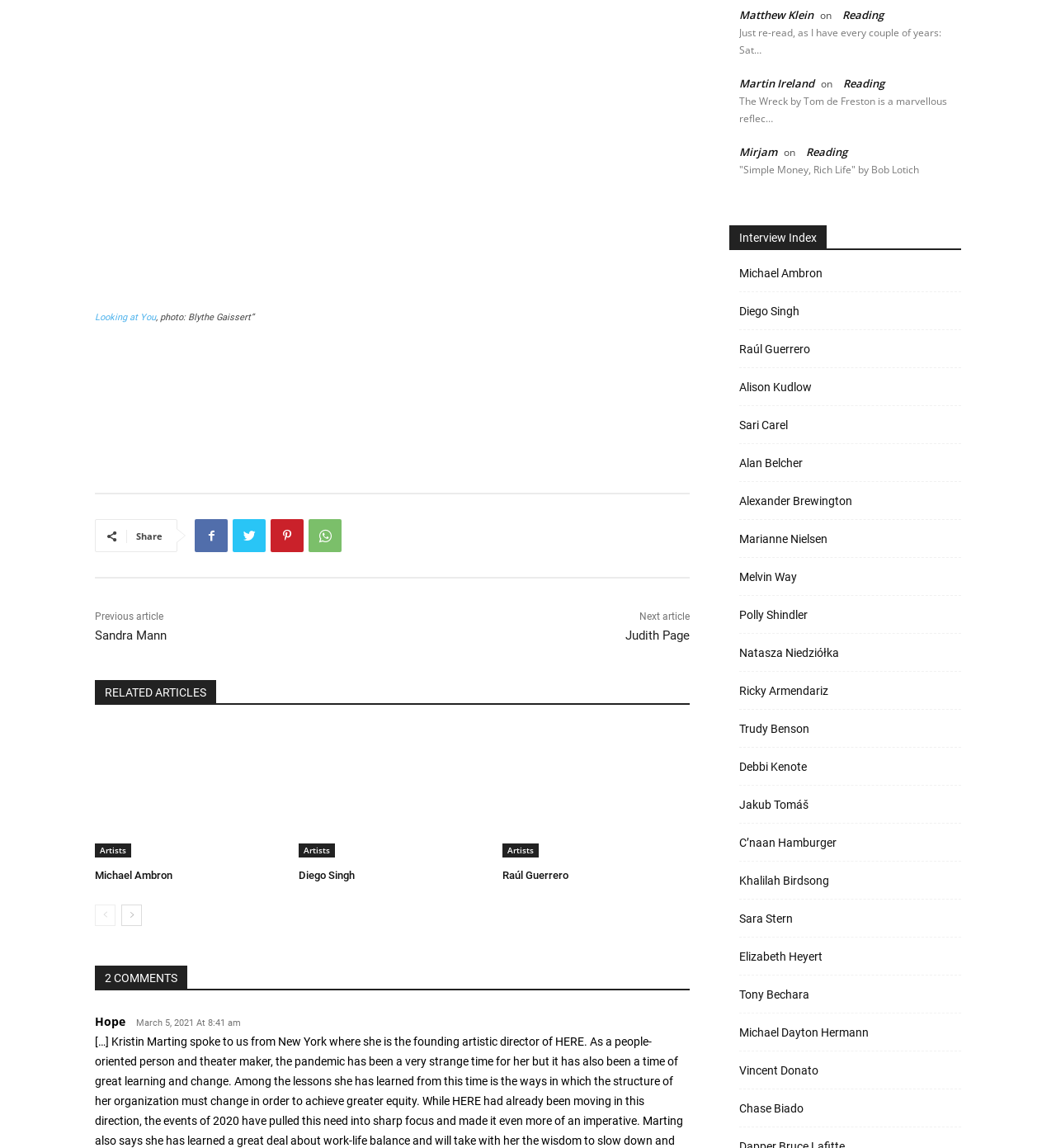Please find the bounding box coordinates for the clickable element needed to perform this instruction: "Go to the next article".

[0.592, 0.547, 0.653, 0.56]